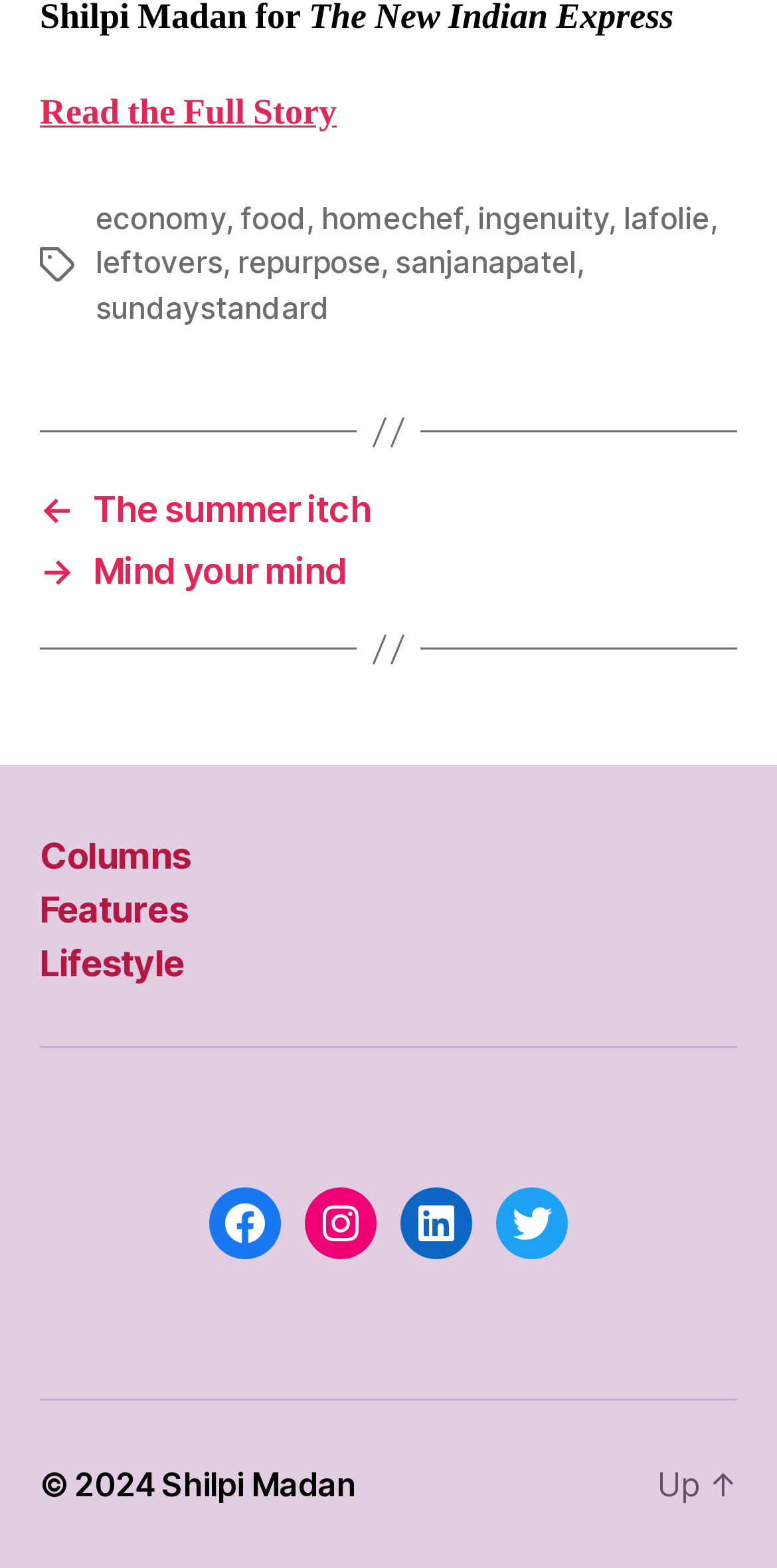Provide a single word or phrase to answer the given question: 
How many navigation sections are there?

2